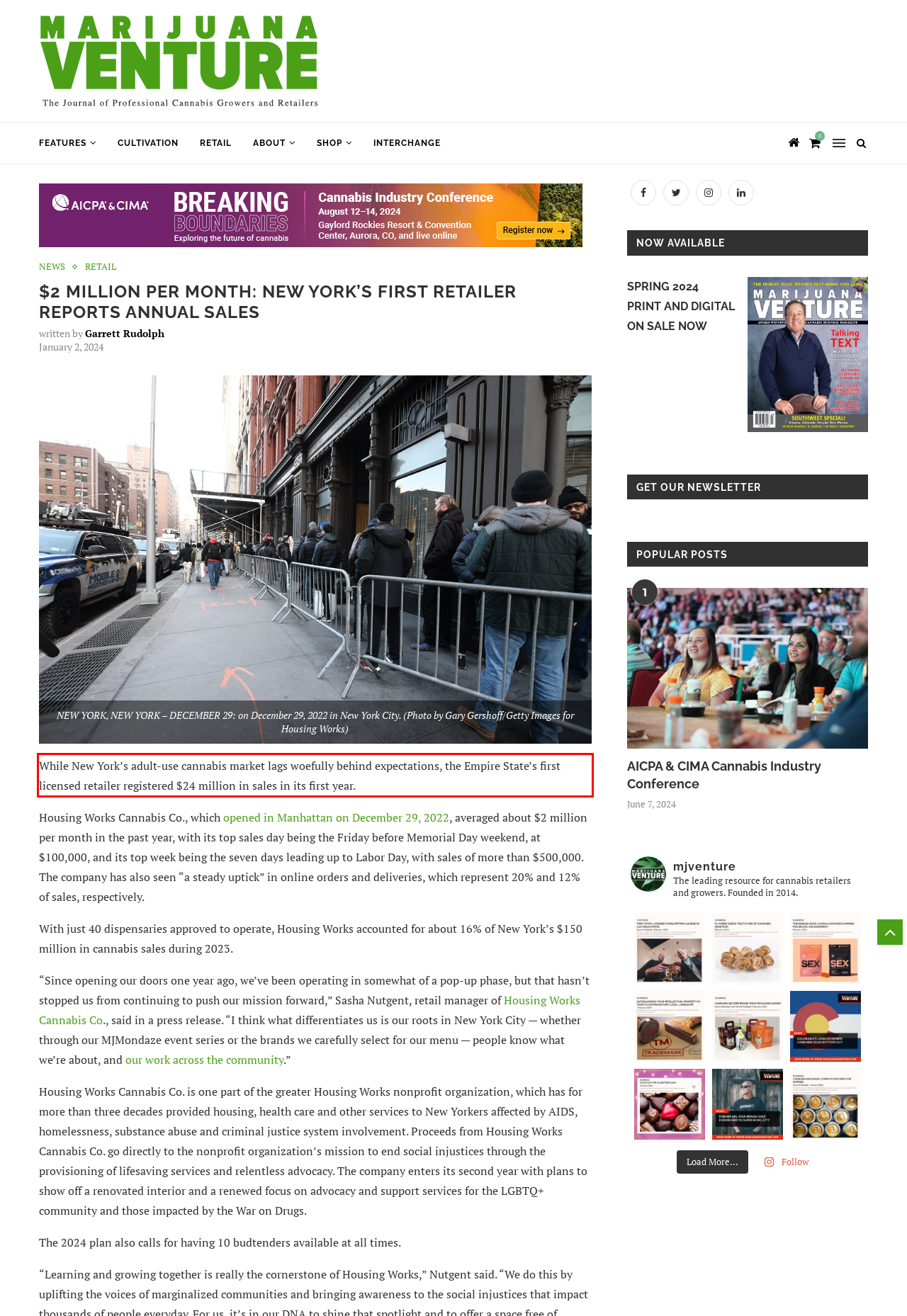You are given a screenshot showing a webpage with a red bounding box. Perform OCR to capture the text within the red bounding box.

While New York’s adult-use cannabis market lags woefully behind expectations, the Empire State’s first licensed retailer registered $24 million in sales in its first year.